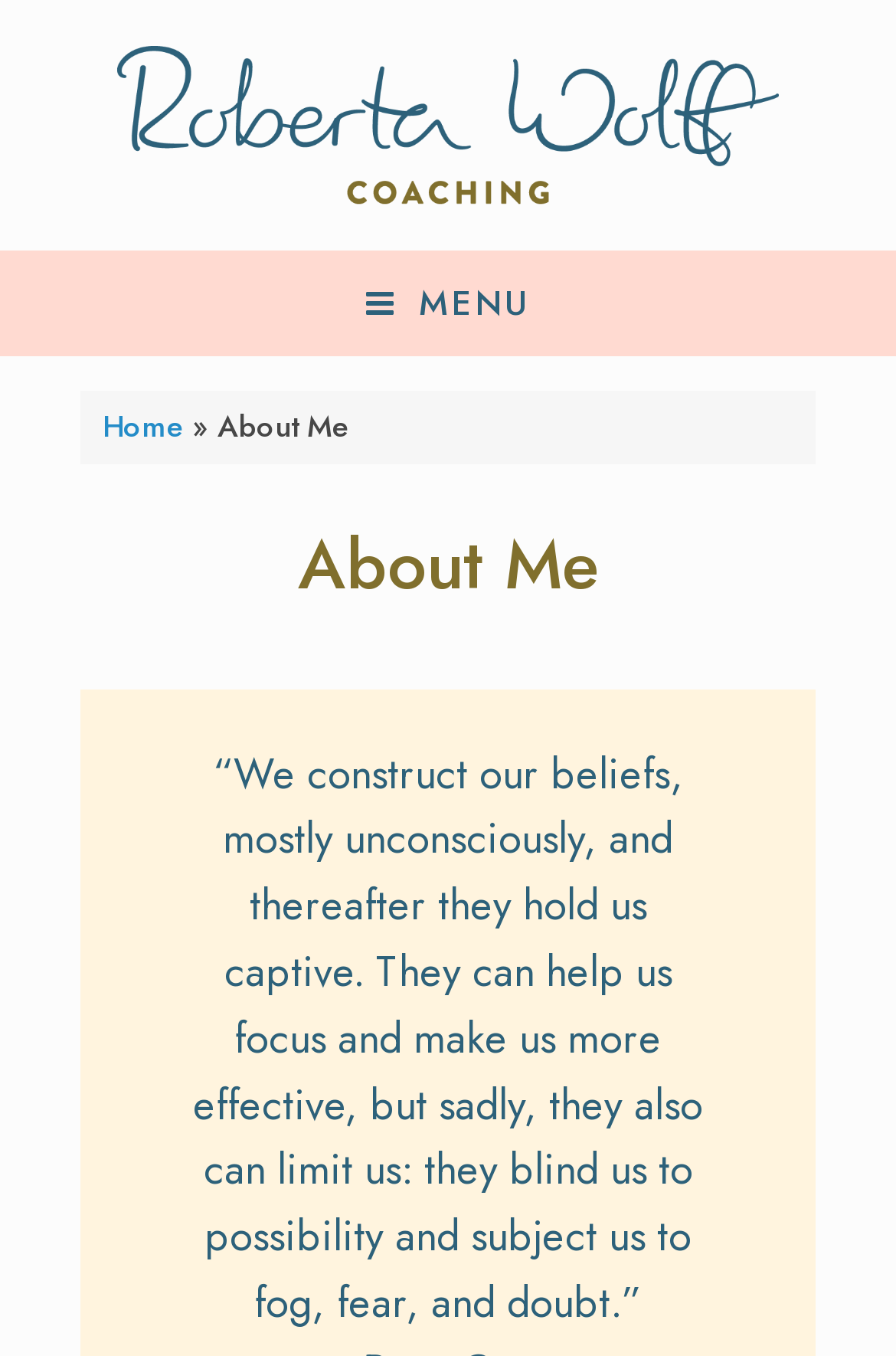Provide an in-depth caption for the contents of the webpage.

The webpage is titled "About Me - Roberta Wolff Coaching" and has a prominent link to "Roberta Wolff Coaching" at the top left, accompanied by an image with the same name. Below this, there is a menu link denoted by the icon "MENU" at the top center of the page.

To the top right, there are two links, "Home" and "About Me", separated by a right-pointing arrow symbol. The "About Me" link is also a heading that marks the beginning of the main content section.

The main content section is headed by the title "About Me" and features a quote that spans most of the page's width. The quote reads, "“We construct our beliefs, mostly unconsciously, and thereafter they hold us captive. They can help us focus and make us more effective, but sadly, they also can limit us: they blind us to possibility and subject us to fog, fear, and doubt.”" This quote takes up most of the page's vertical space, indicating that it is a central element of the page's content.